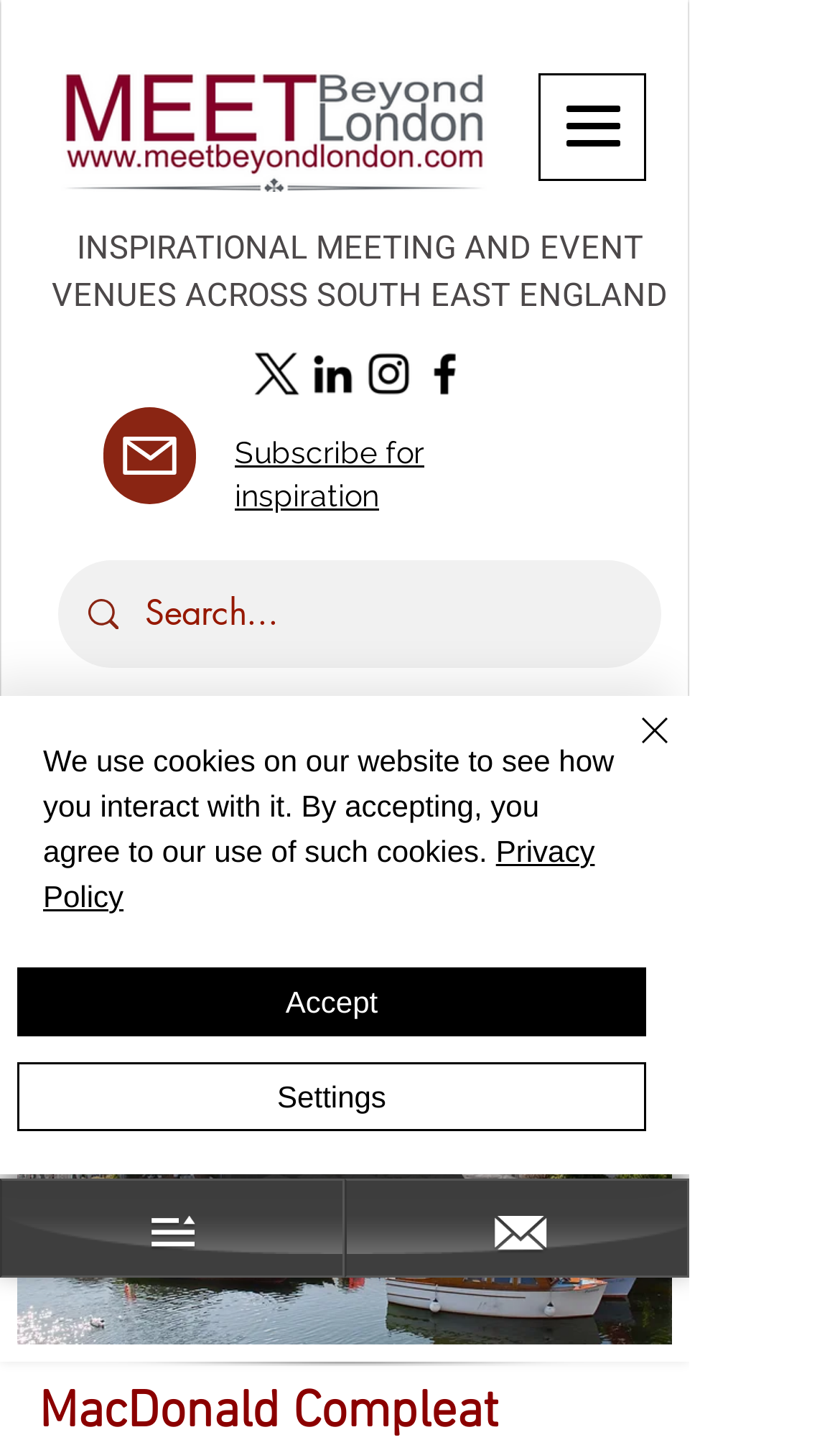Answer the question below using just one word or a short phrase: 
What is the name of the hotel?

MacDonald Compleat Angler Hotel